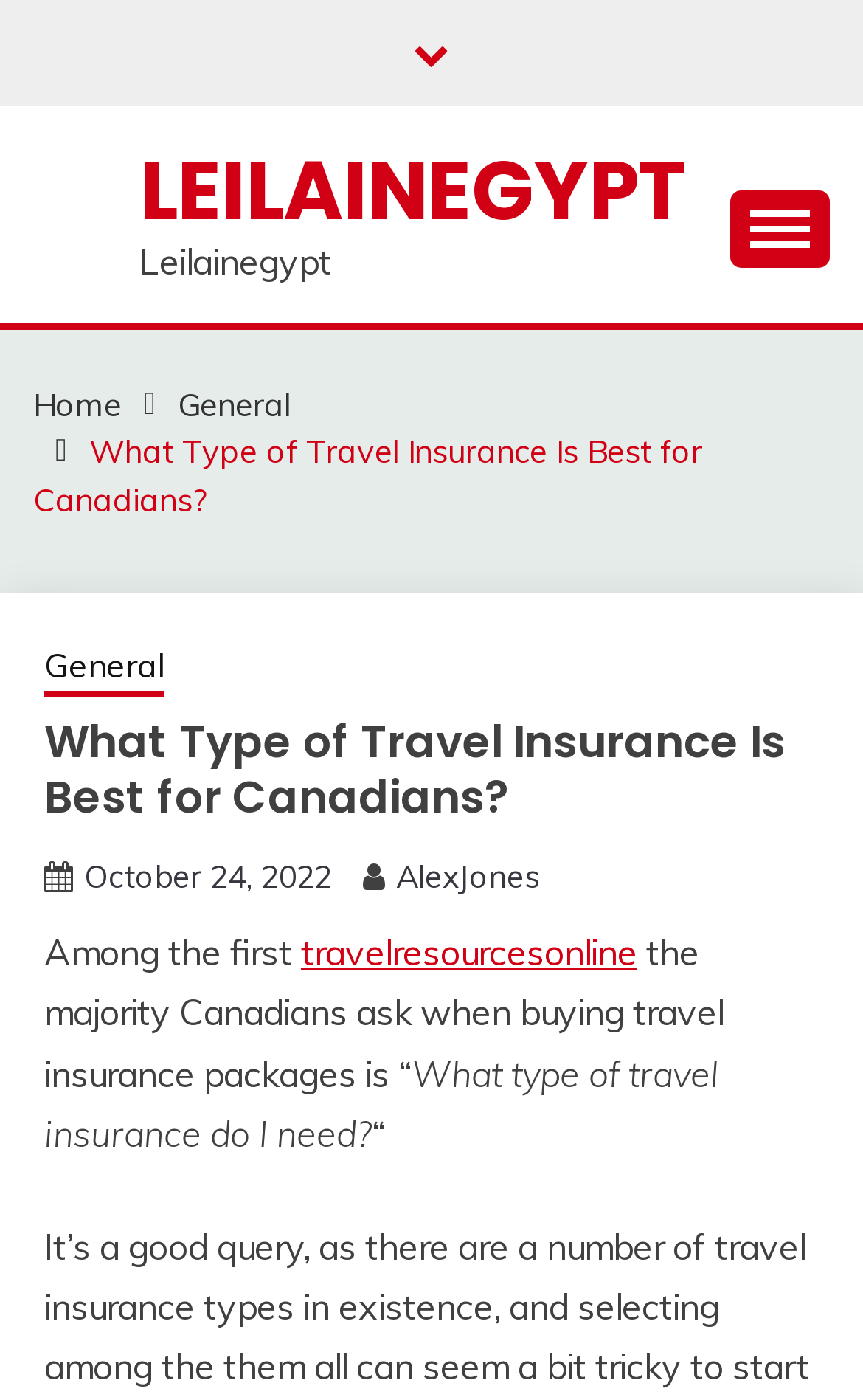Please give the bounding box coordinates of the area that should be clicked to fulfill the following instruction: "Click the 'Home' link". The coordinates should be in the format of four float numbers from 0 to 1, i.e., [left, top, right, bottom].

[0.038, 0.275, 0.141, 0.303]